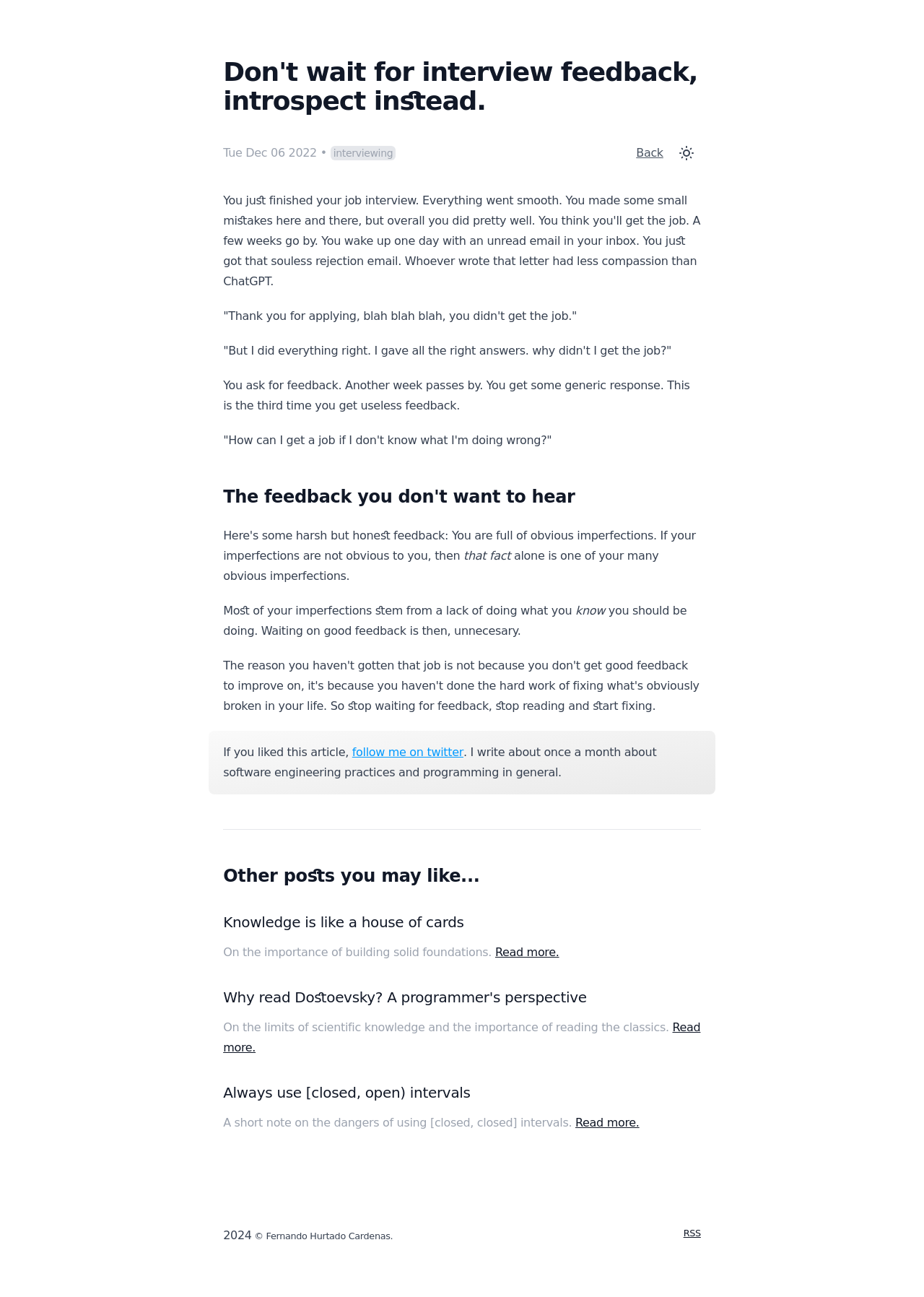Provide the bounding box coordinates of the HTML element this sentence describes: "Always use [closed, open) intervals". The bounding box coordinates consist of four float numbers between 0 and 1, i.e., [left, top, right, bottom].

[0.242, 0.836, 0.509, 0.849]